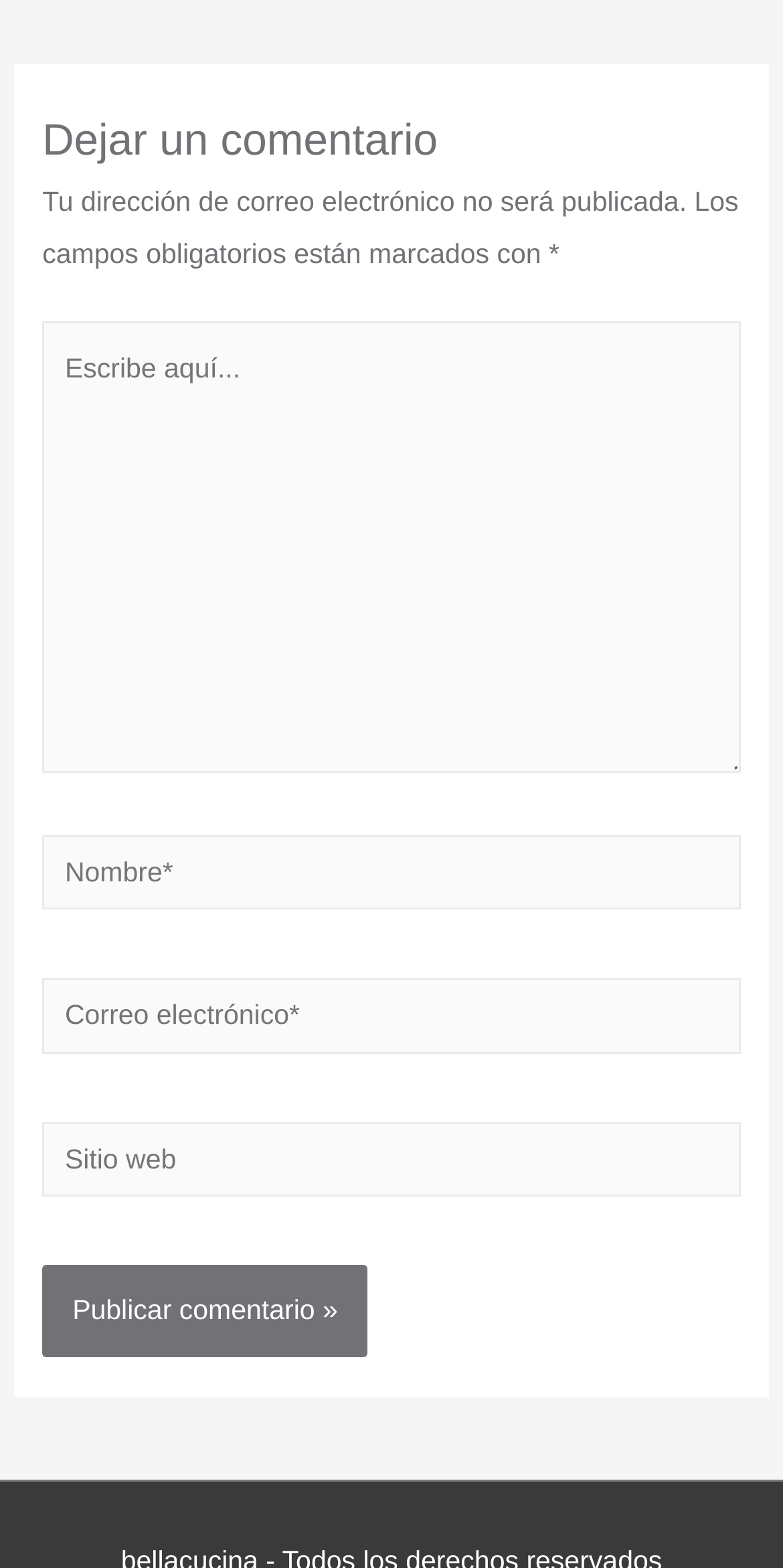Given the element description, predict the bounding box coordinates in the format (top-left x, top-left y, bottom-right x, bottom-right y). Make sure all values are between 0 and 1. Here is the element description: name="submit" value="Publicar comentario »"

[0.054, 0.807, 0.47, 0.865]